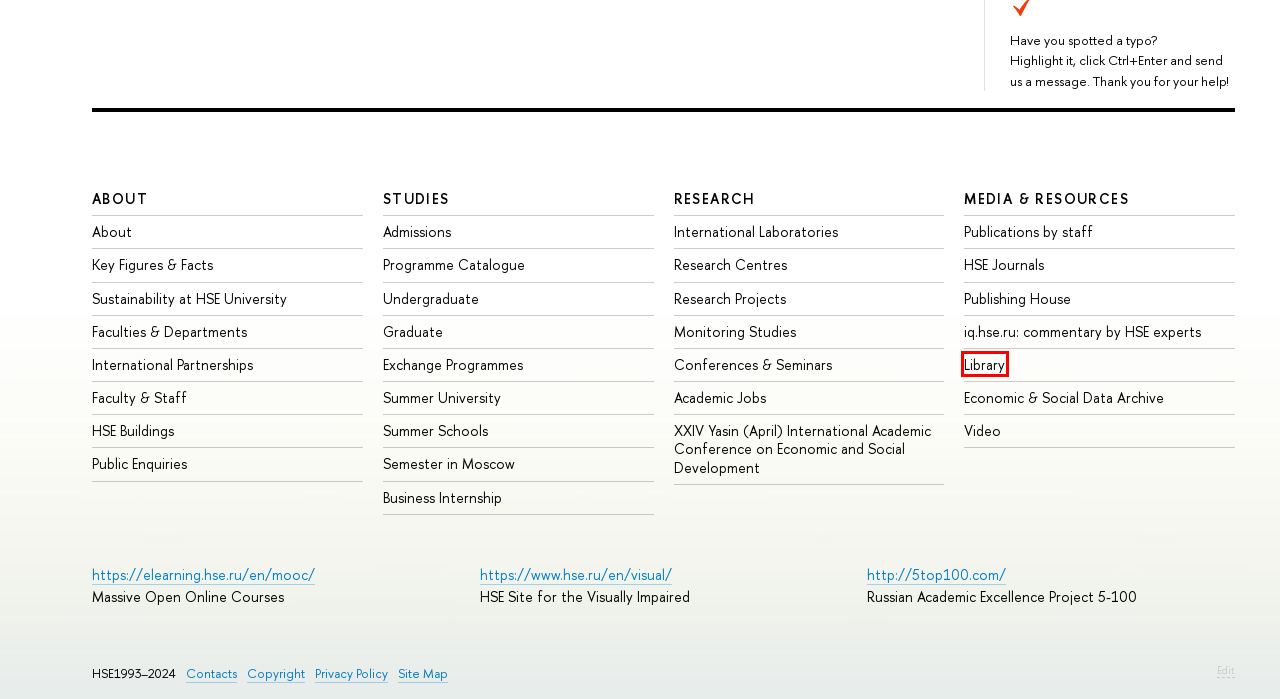Consider the screenshot of a webpage with a red bounding box and select the webpage description that best describes the new page that appears after clicking the element inside the red box. Here are the candidates:
A. Monitoring Studies — HSE University
B. HSE Library — HSE University
C. Publications of HSE – HSE University
D. Study at HSE University – Higher School of Economics National Research University
E. About HSE University – HSE University
F. International Admissions – HSE University
G. FiveTOPHundred - Education in Russia
H. Research Divisions – Research at HSE University – HSE University

B